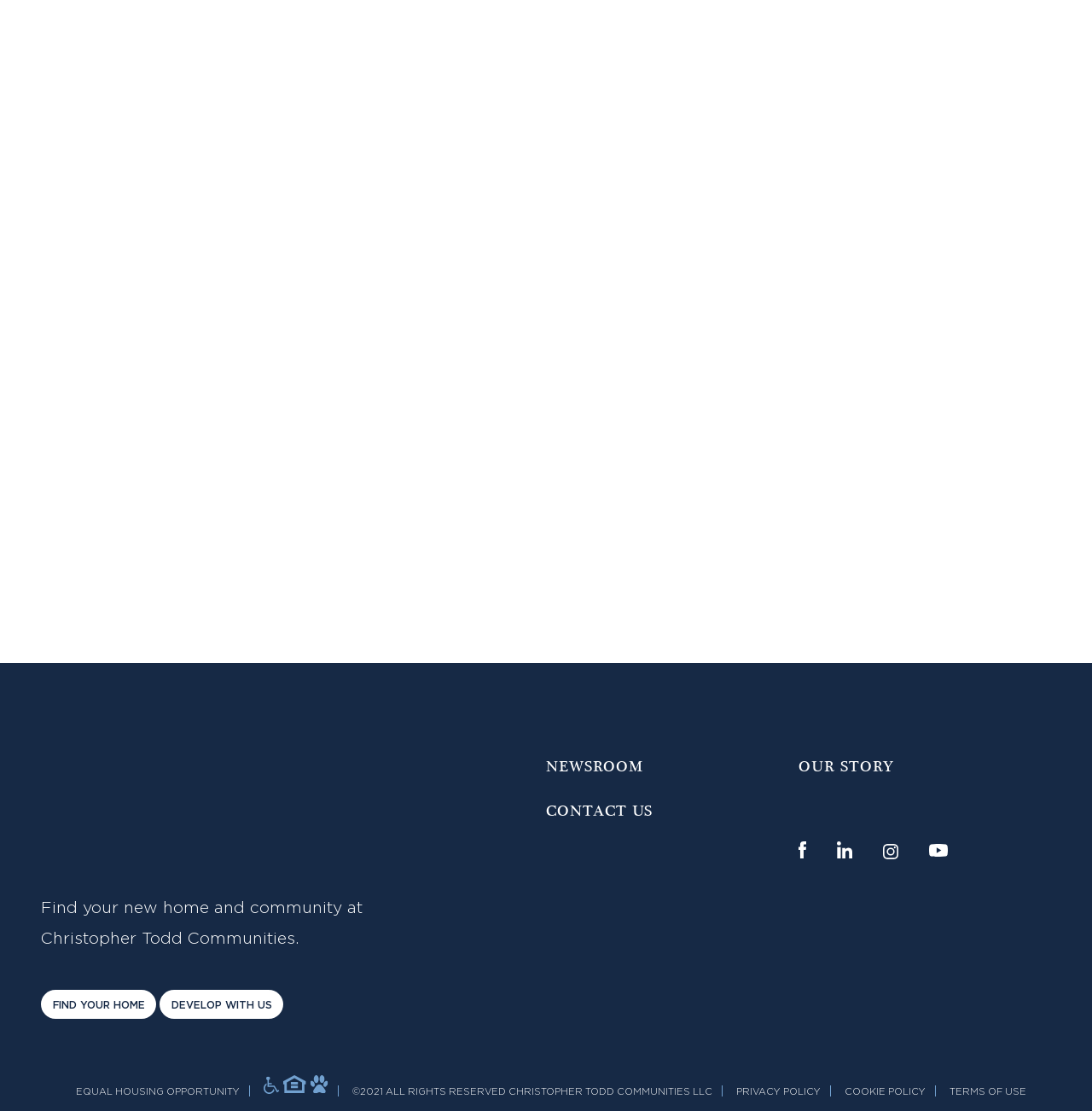Please analyze the image and provide a thorough answer to the question:
What is the focus of Christopher Todd Communities?

Based on the webpage, it is clear that Christopher Todd Communities focuses on providing rental homes, as they build single-story one and two-bedroom rental homes with private backyards and side yards. The webpage also mentions that residents can find their new home and community at Christopher Todd Communities, further emphasizing the focus on rental homes.